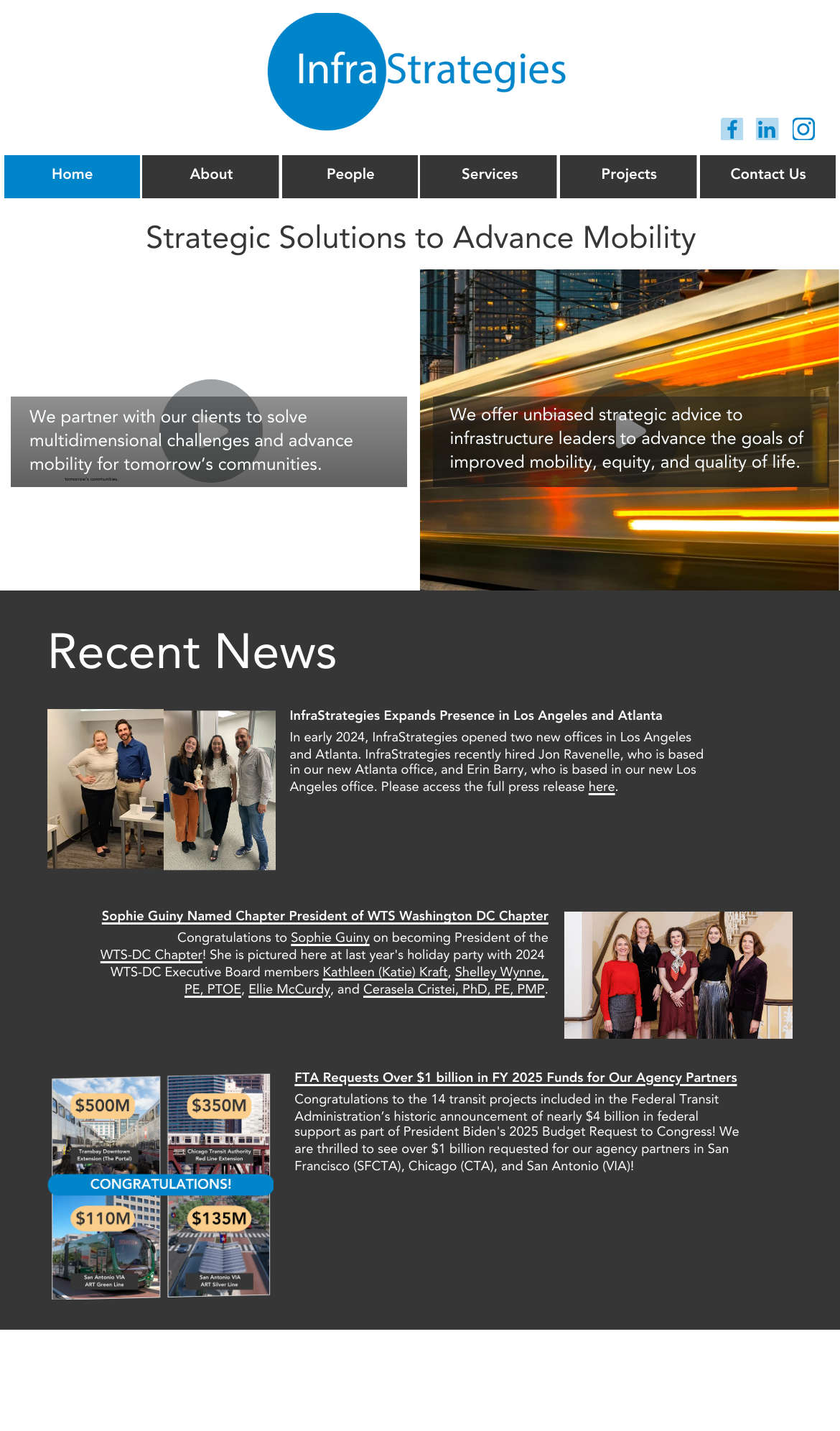Identify the bounding box coordinates for the UI element described as follows: "Contact Us". Ensure the coordinates are four float numbers between 0 and 1, formatted as [left, top, right, bottom].

[0.87, 0.118, 0.96, 0.128]